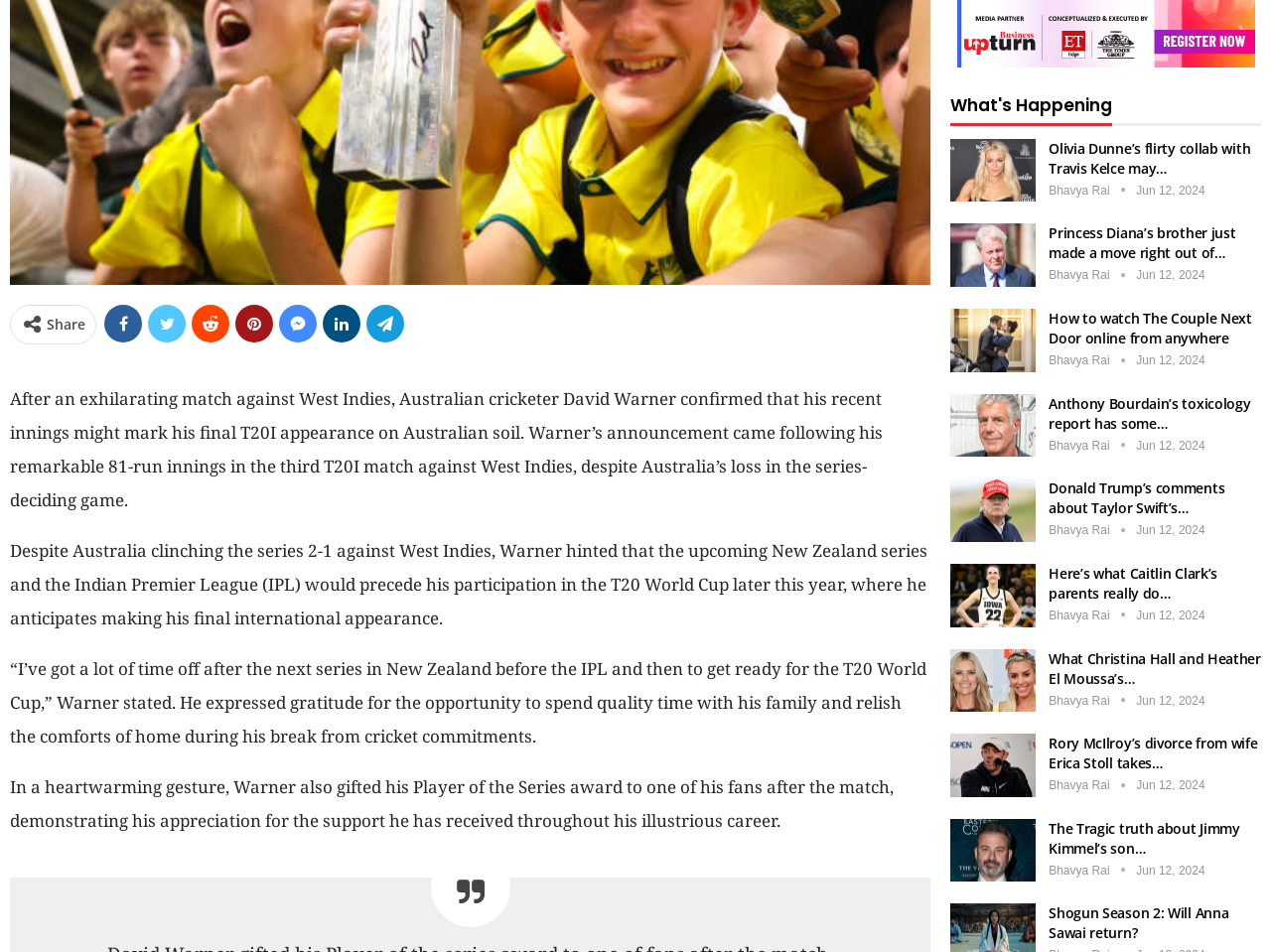Extract the bounding box coordinates for the HTML element that matches this description: "Bhavya Rai". The coordinates should be four float numbers between 0 and 1, i.e., [left, top, right, bottom].

[0.825, 0.818, 0.894, 0.832]